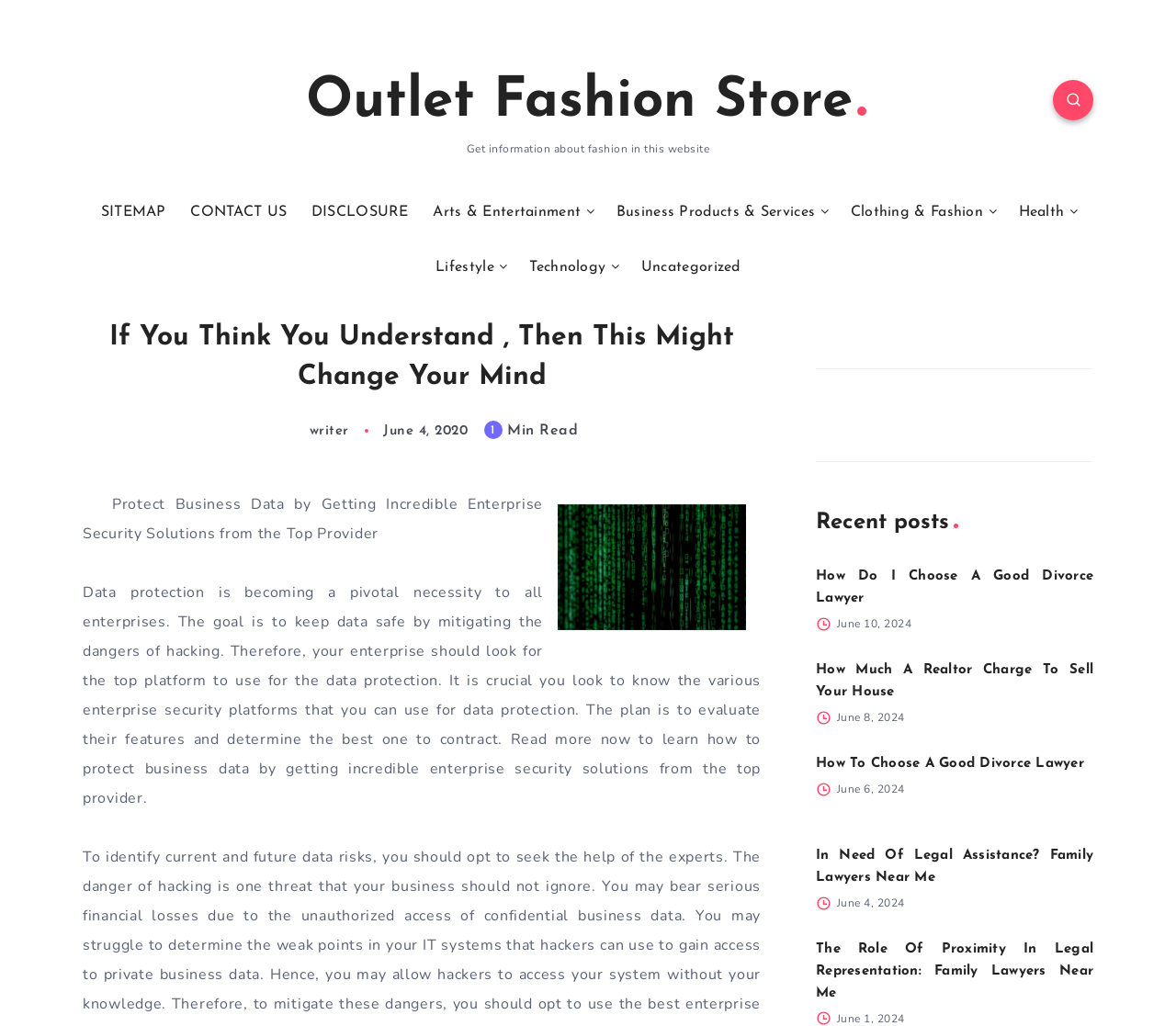Using the provided element description: "Business Products & Services", identify the bounding box coordinates. The coordinates should be four floats between 0 and 1 in the order [left, top, right, bottom].

[0.514, 0.18, 0.705, 0.233]